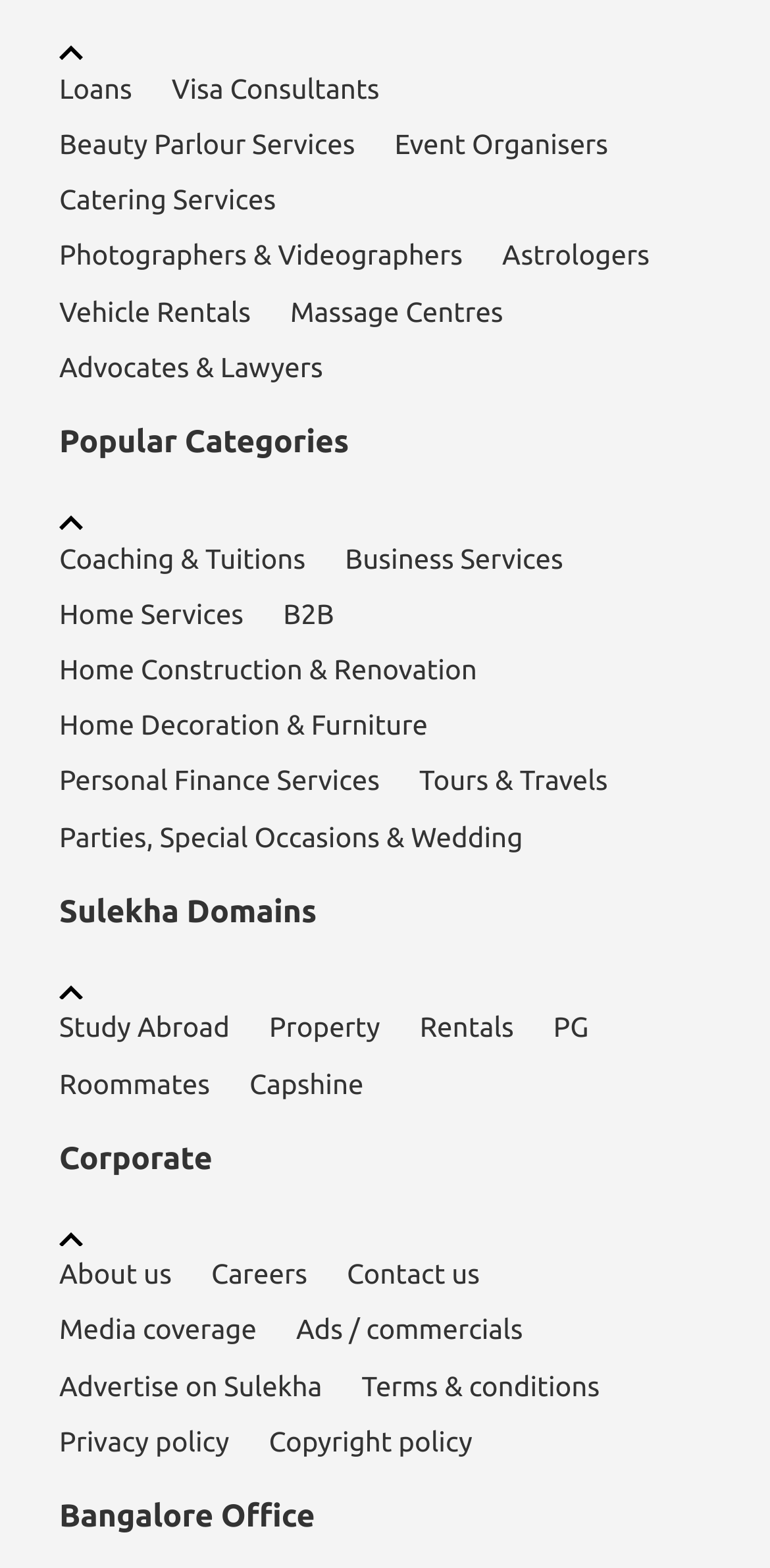Please locate the bounding box coordinates of the region I need to click to follow this instruction: "View the NEWS page".

None